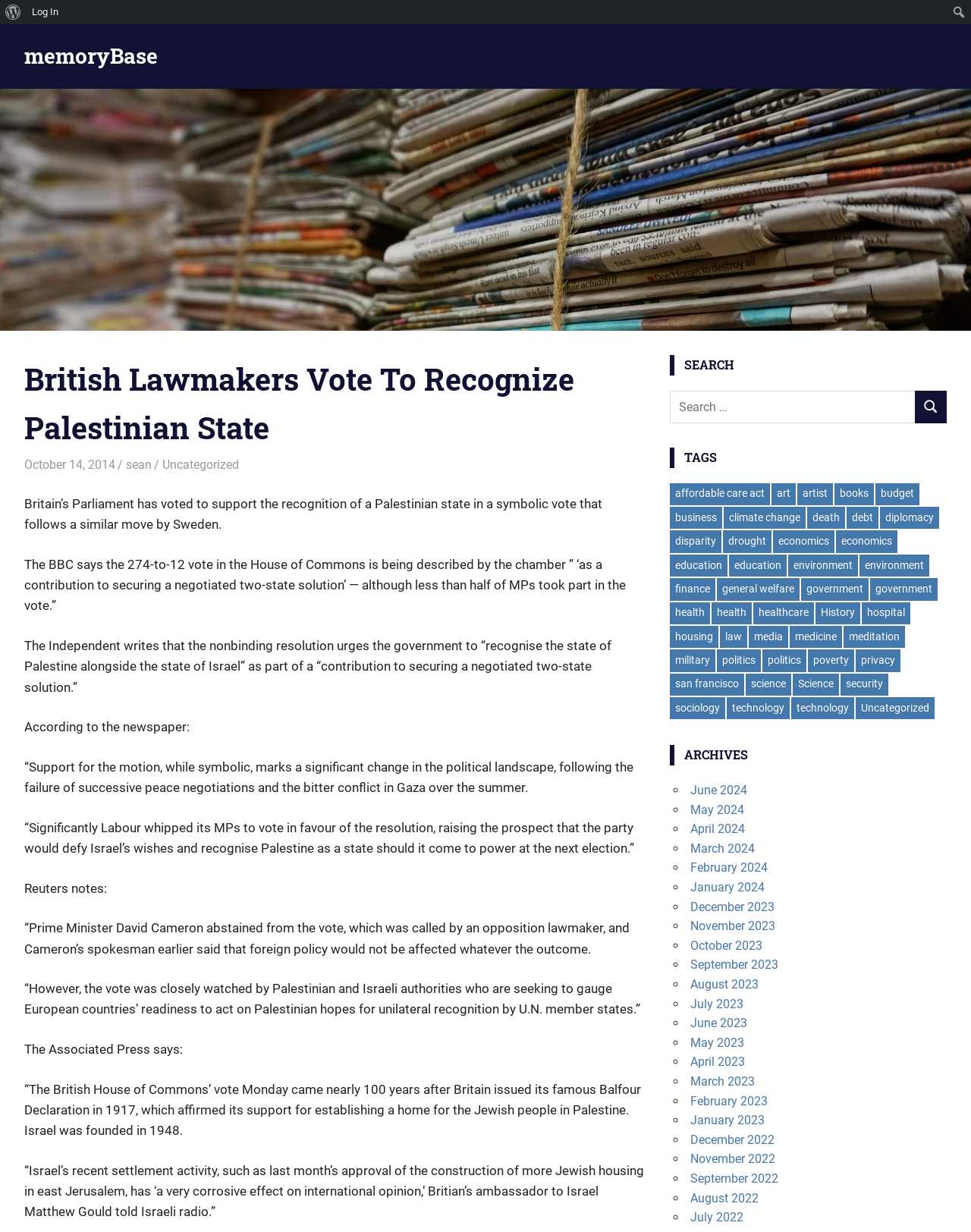Provide a brief response to the question below using a single word or phrase: 
What is the purpose of the search box?

To search the website